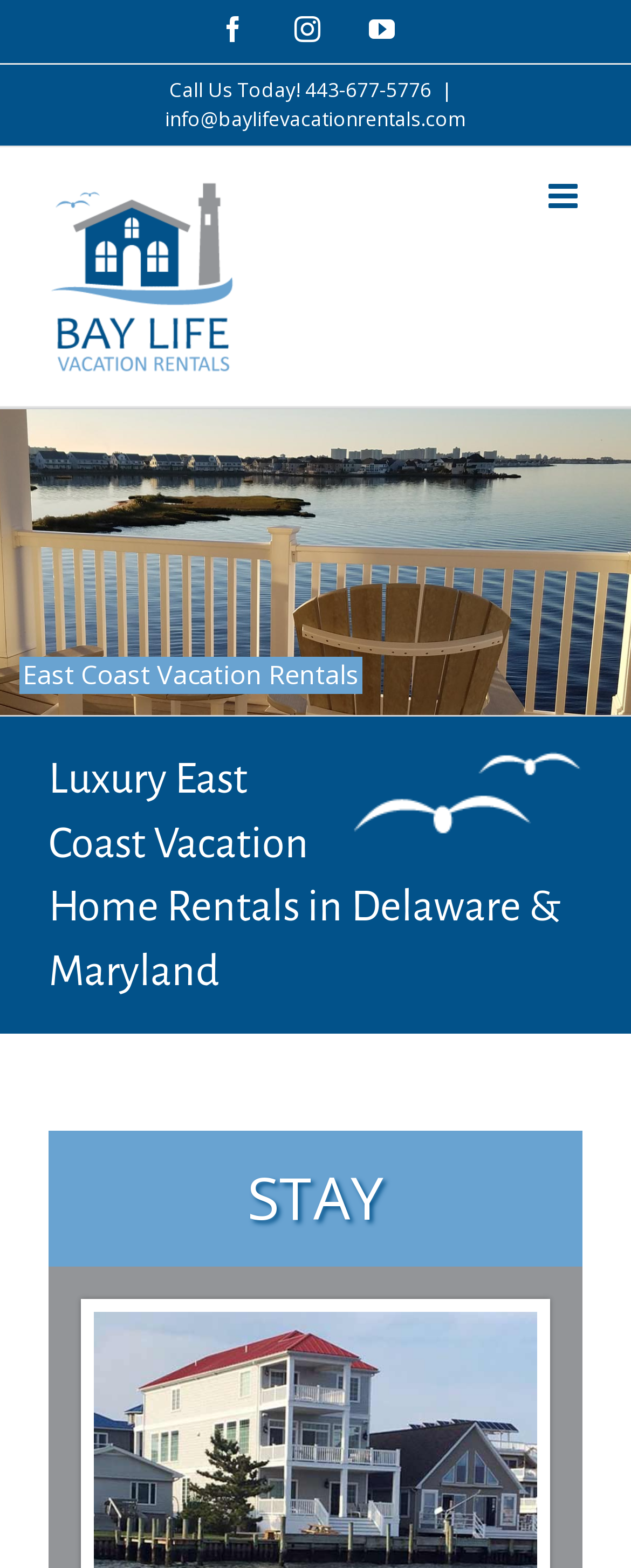Look at the image and write a detailed answer to the question: 
What is the phone number to call for inquiries?

The phone number can be found on the top section of the webpage, next to the 'Call Us Today!' text.